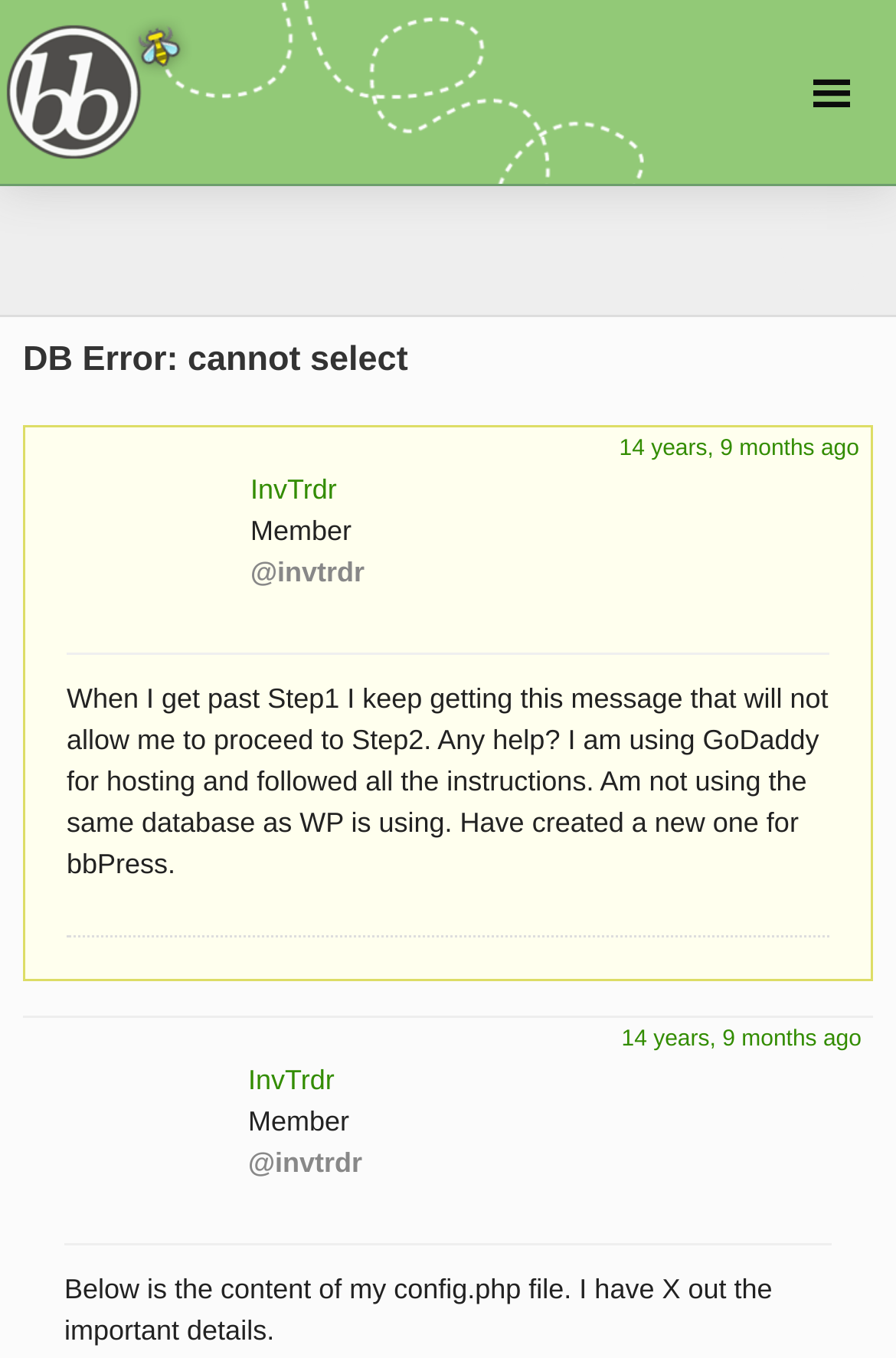What is the username of the member who posted the topic?
Please use the image to deliver a detailed and complete answer.

I found the username by looking at the text next to the 'Member' label, which is '@invtrdr'. The username is 'InvTrdr'.